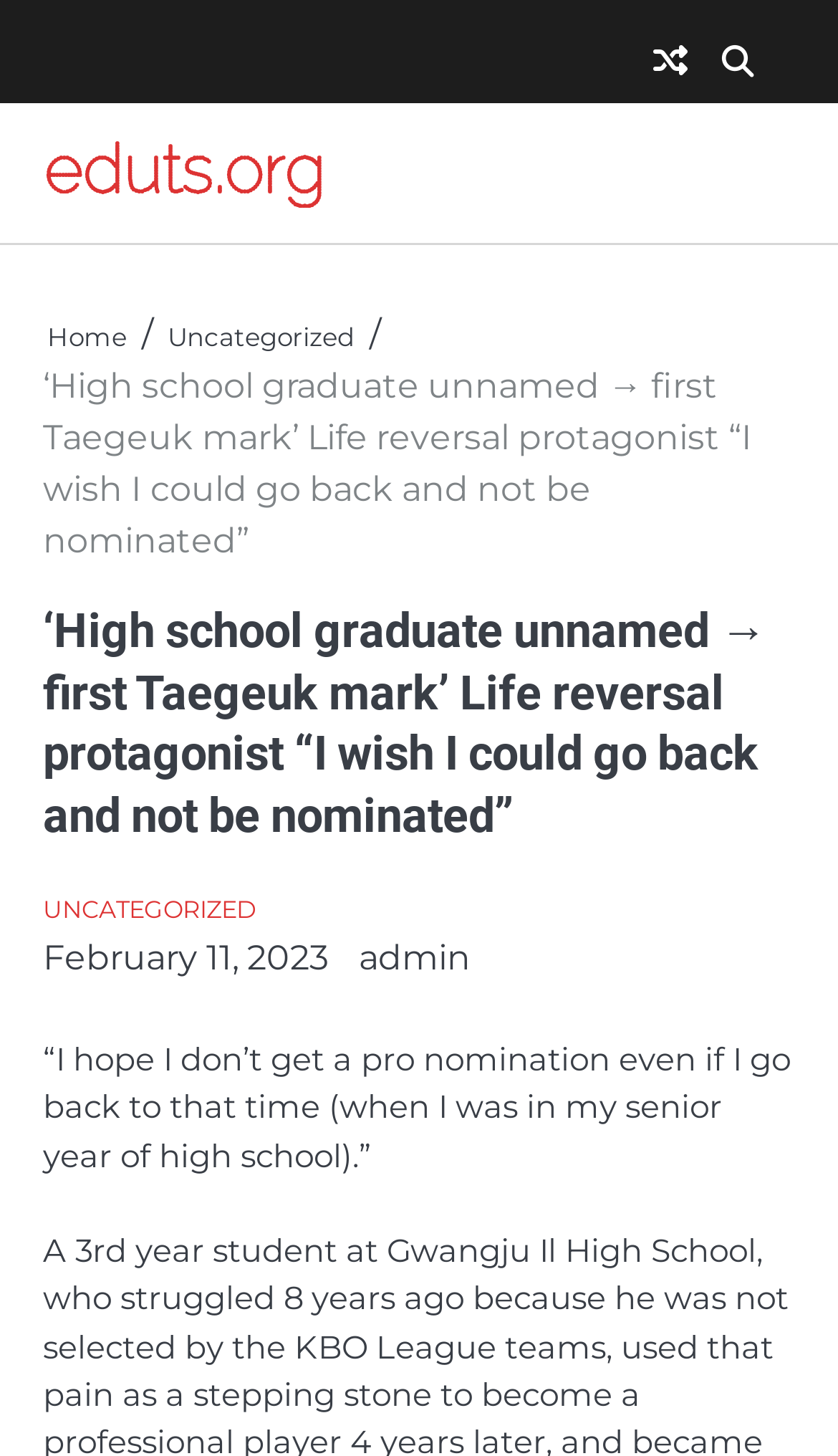What is the main topic of the current article?
Please utilize the information in the image to give a detailed response to the question.

I can see that the article has a heading that mentions 'Life reversal protagonist', which suggests that this is the main topic of the current article.